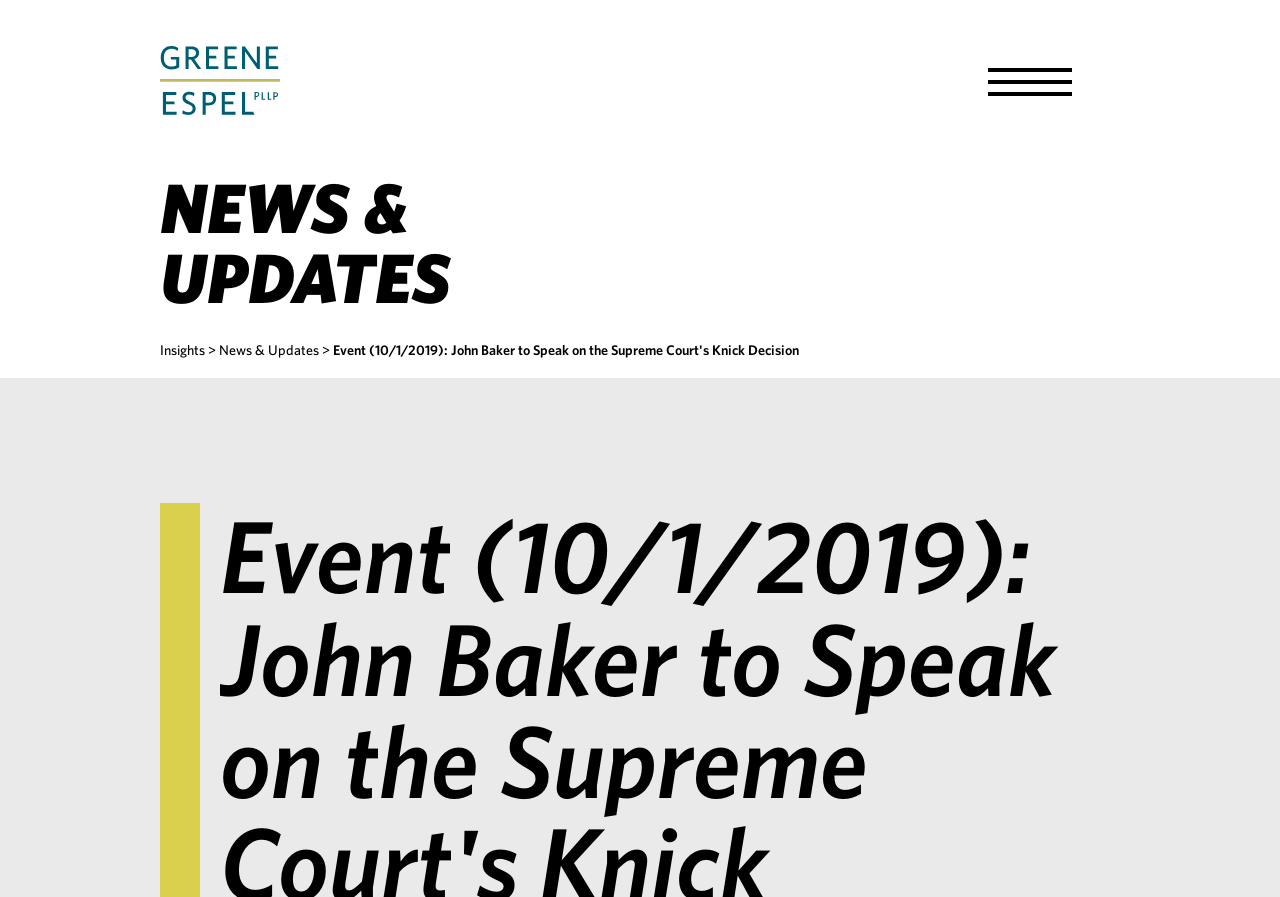What is the purpose of the button on the top right?
Please provide a single word or phrase answer based on the image.

Toggle Menu